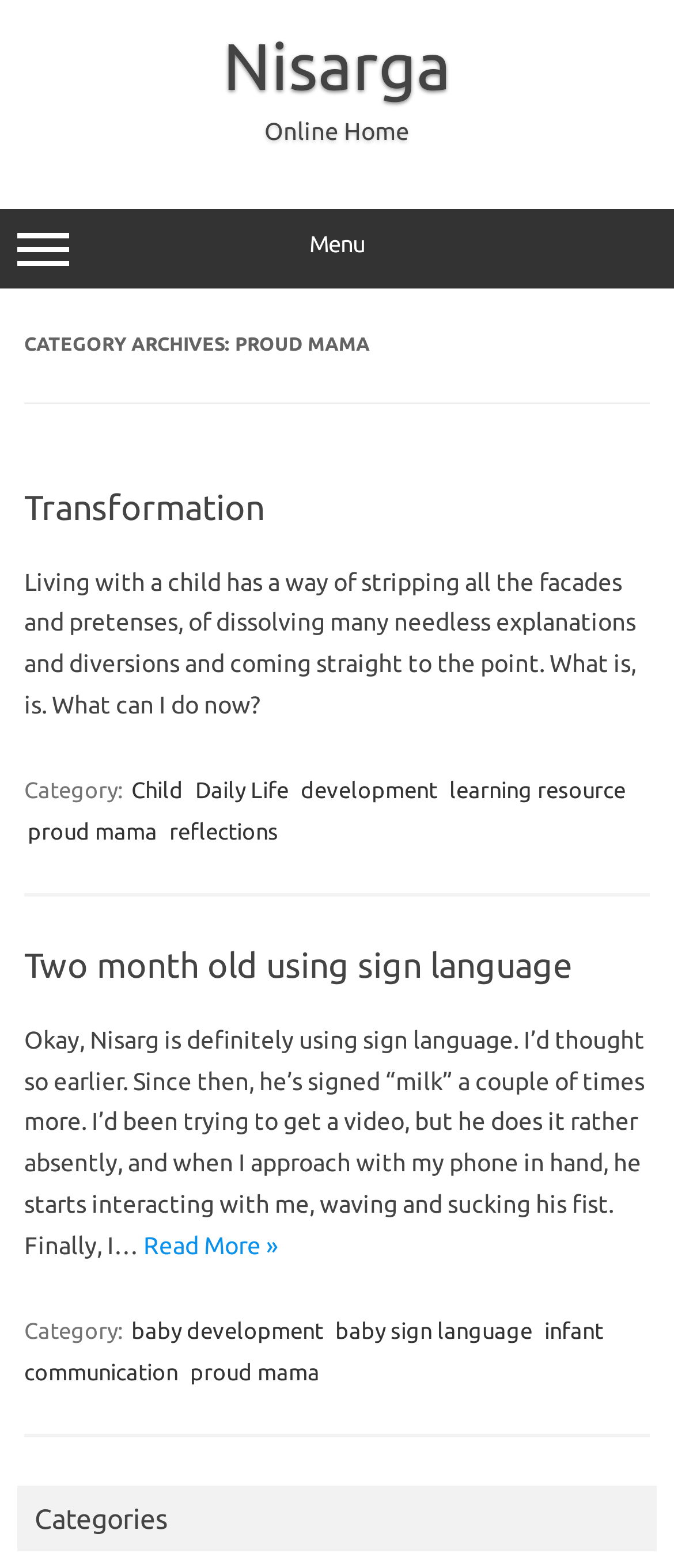Using the information from the screenshot, answer the following question thoroughly:
What is the title of the second article?

The second article has a heading 'Two month old using sign language' which is the title of the article, and it is also linked to another page with the same name.